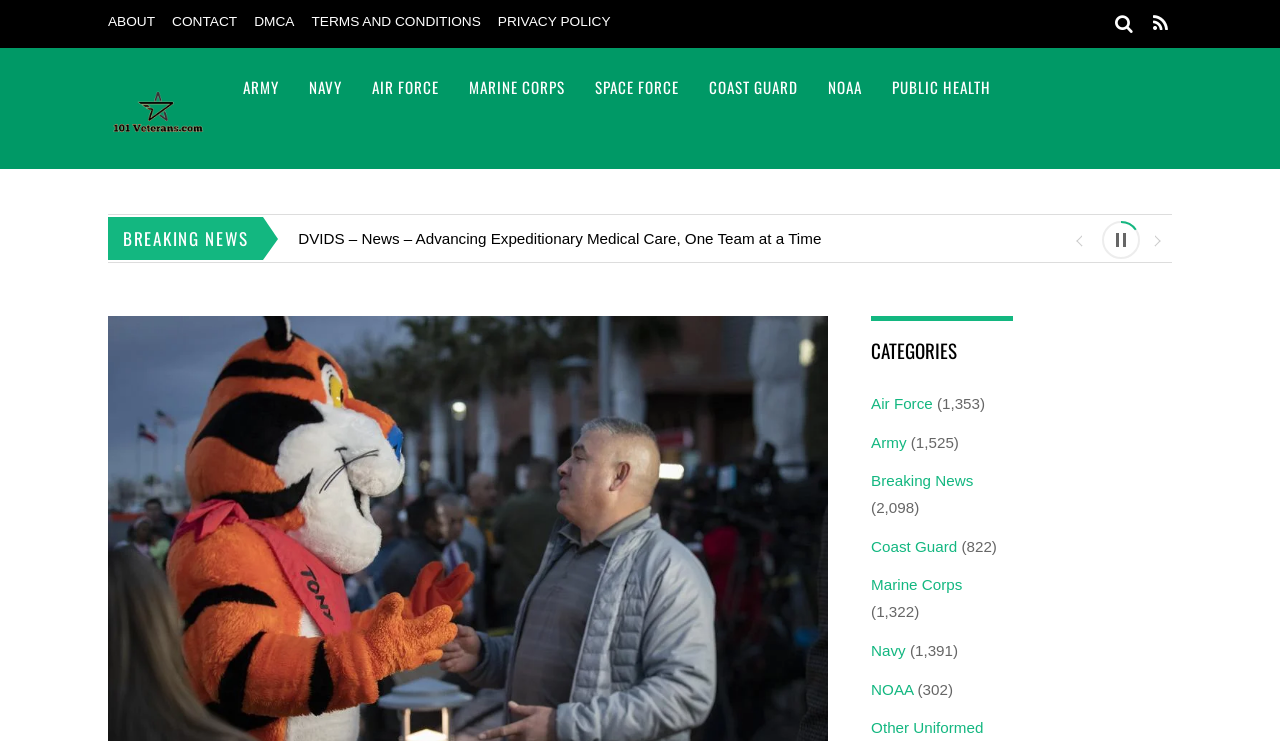Can you find the bounding box coordinates of the area I should click to execute the following instruction: "Visit 101 Veterans page"?

[0.084, 0.176, 0.162, 0.237]